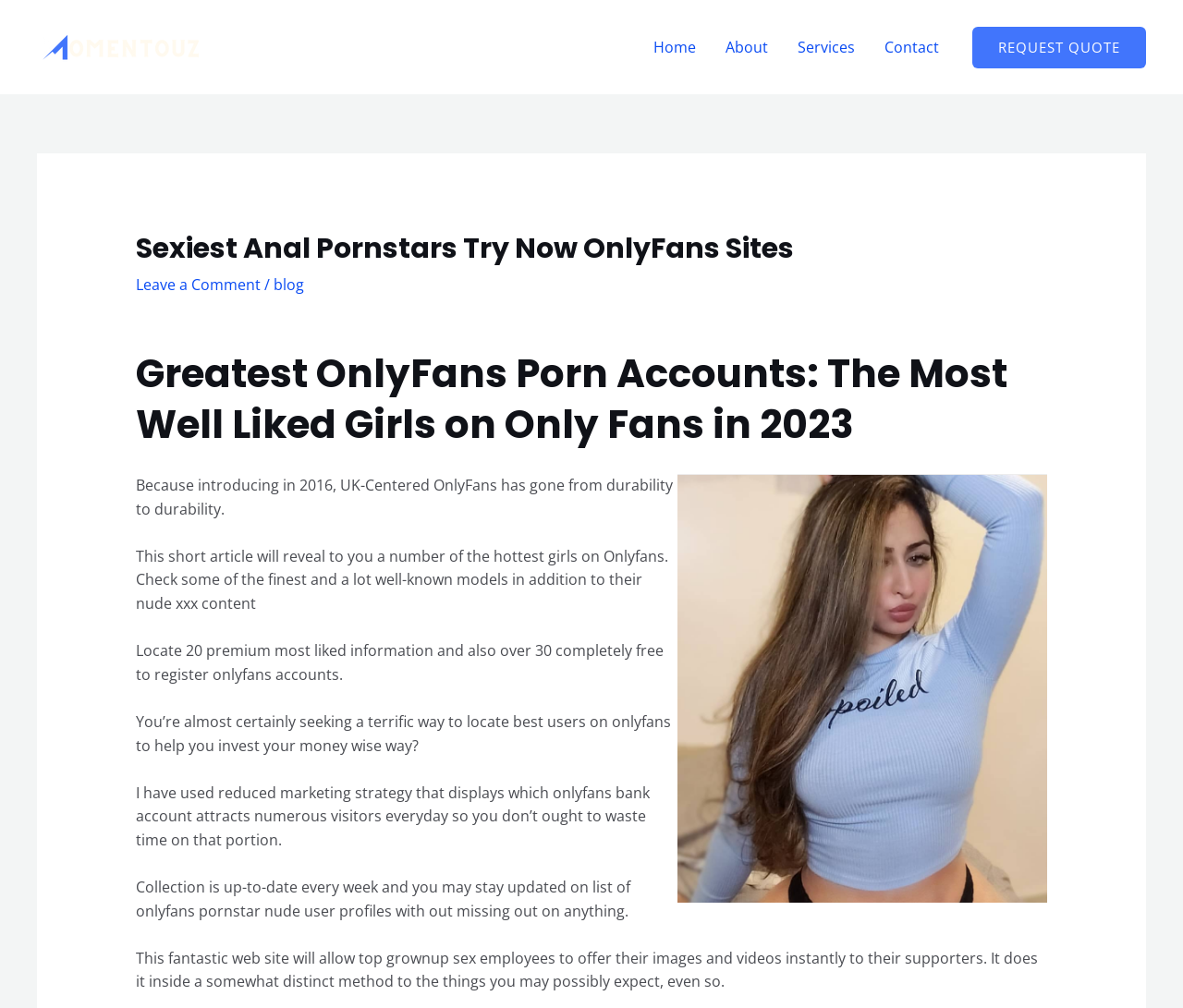Determine the bounding box coordinates of the element that should be clicked to execute the following command: "Click on the 'Services' link".

[0.662, 0.015, 0.735, 0.079]